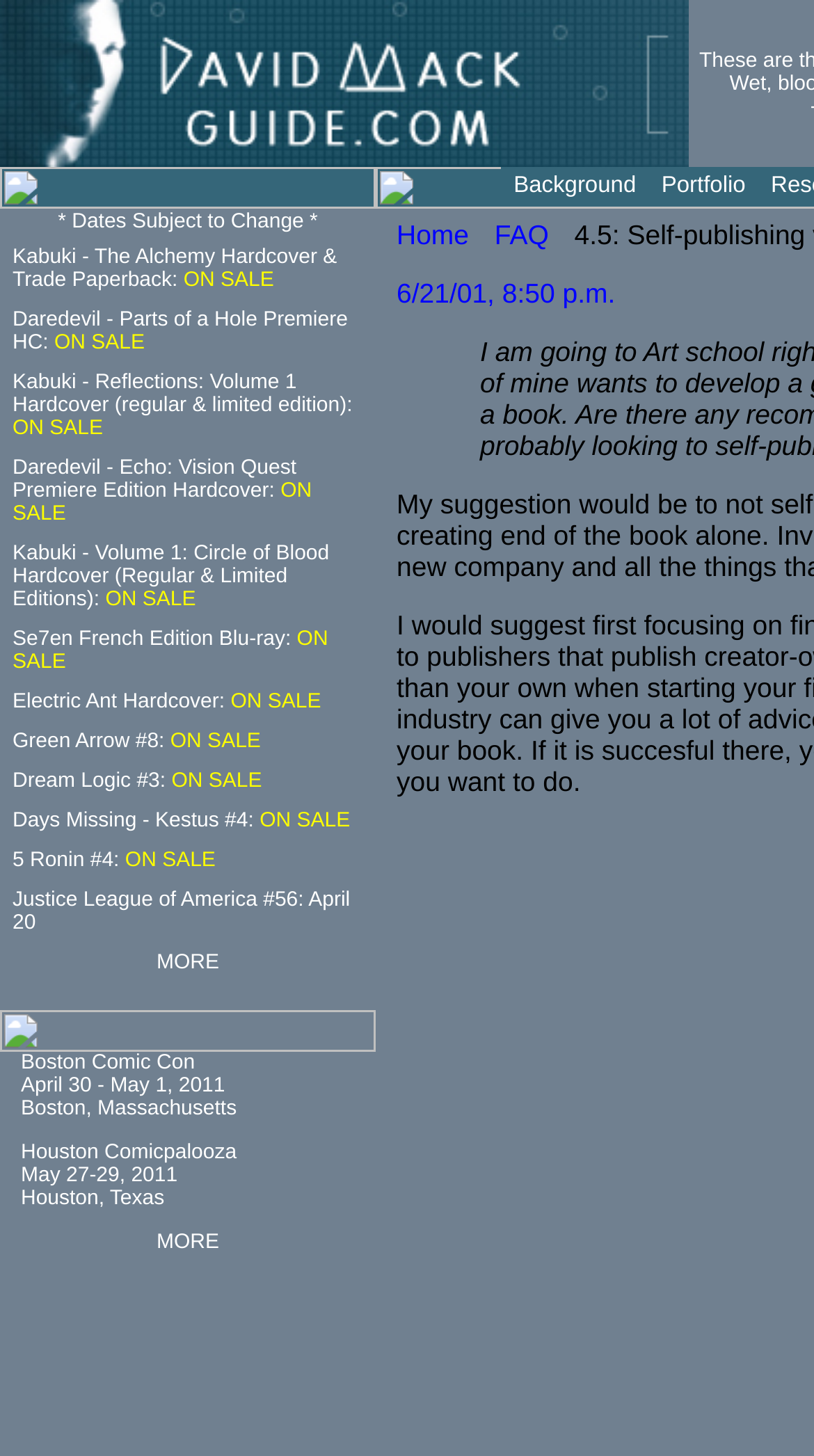How many rows are in the table?
Using the image, respond with a single word or phrase.

24